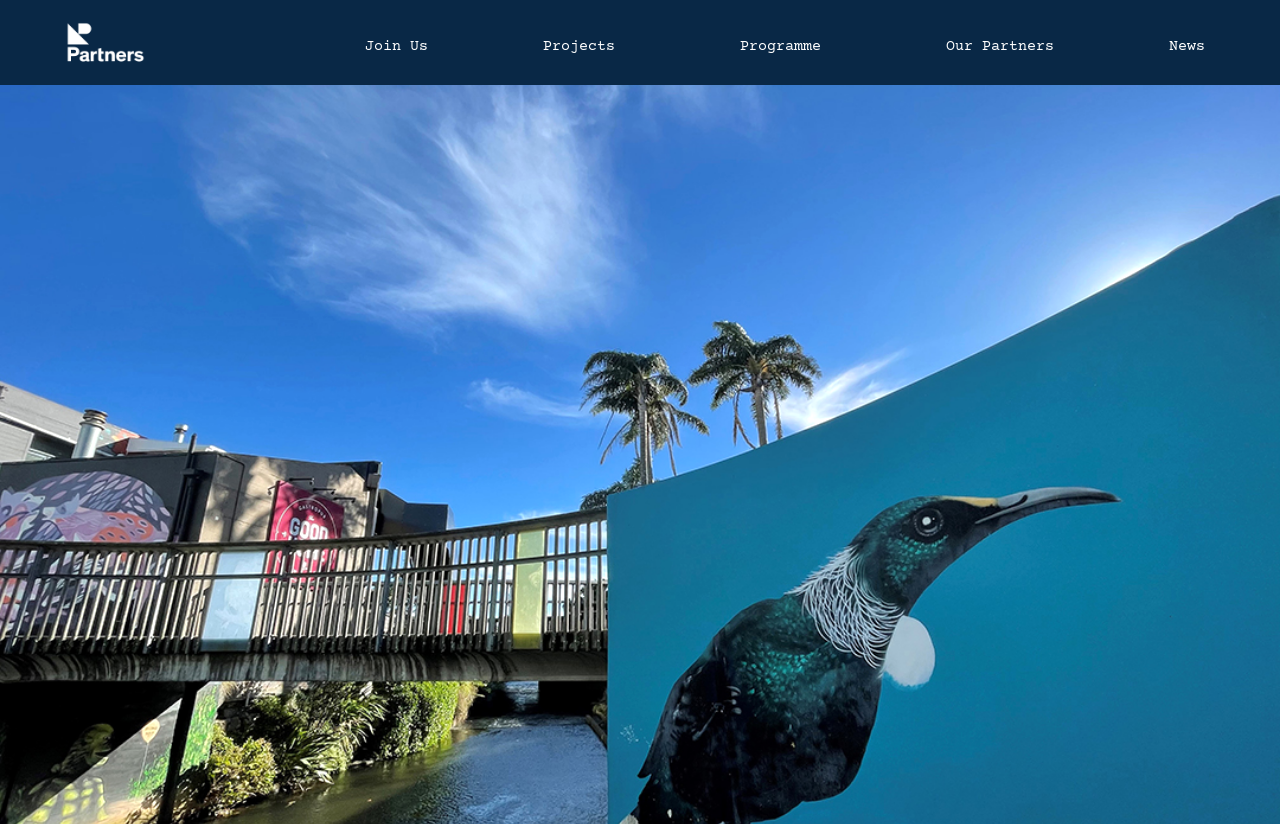Locate the bounding box of the UI element described by: "Join Us" in the given webpage screenshot.

[0.27, 0.045, 0.35, 0.069]